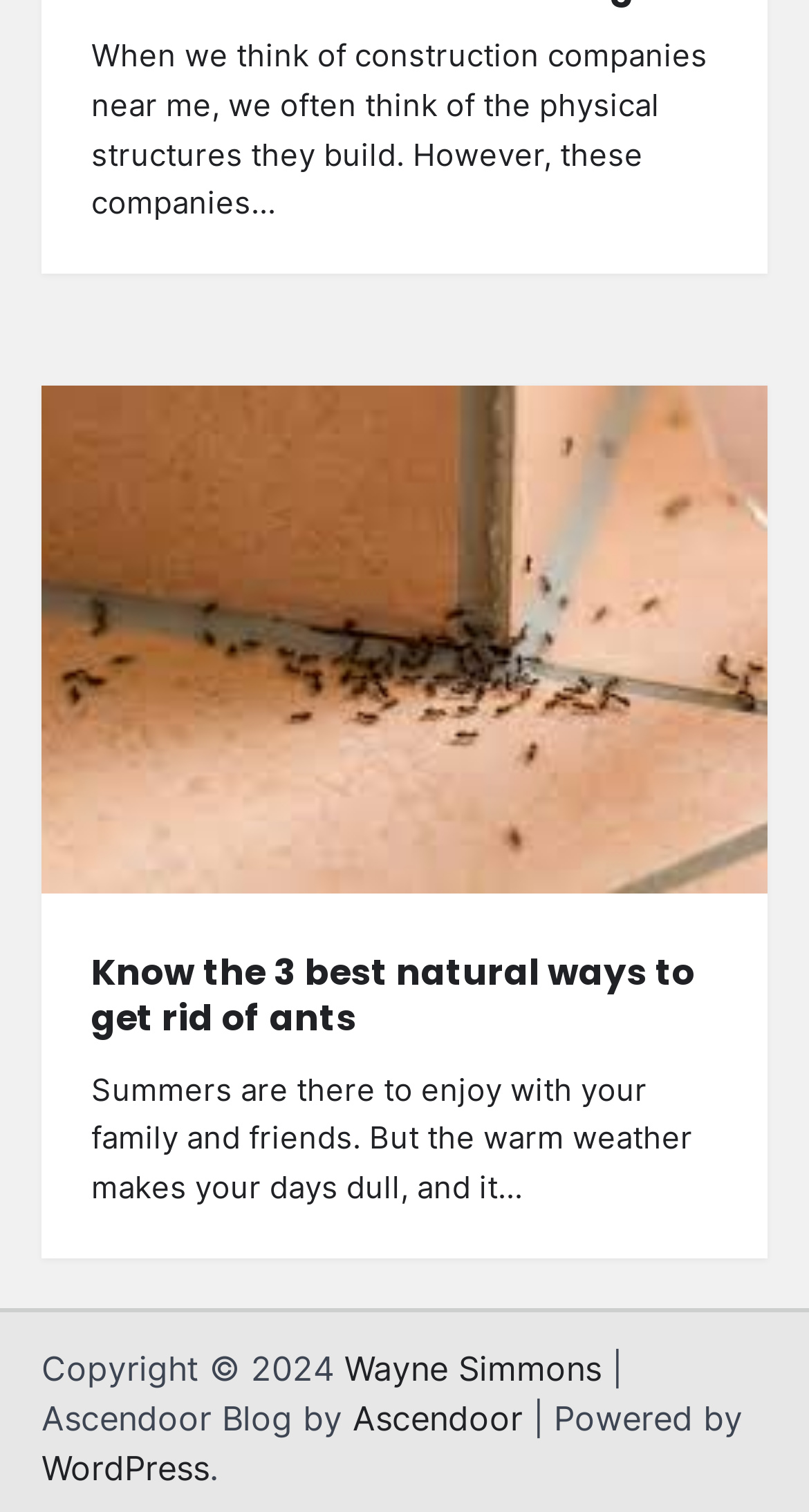Using floating point numbers between 0 and 1, provide the bounding box coordinates in the format (top-left x, top-left y, bottom-right x, bottom-right y). Locate the UI element described here: WordPress

[0.051, 0.956, 0.259, 0.984]